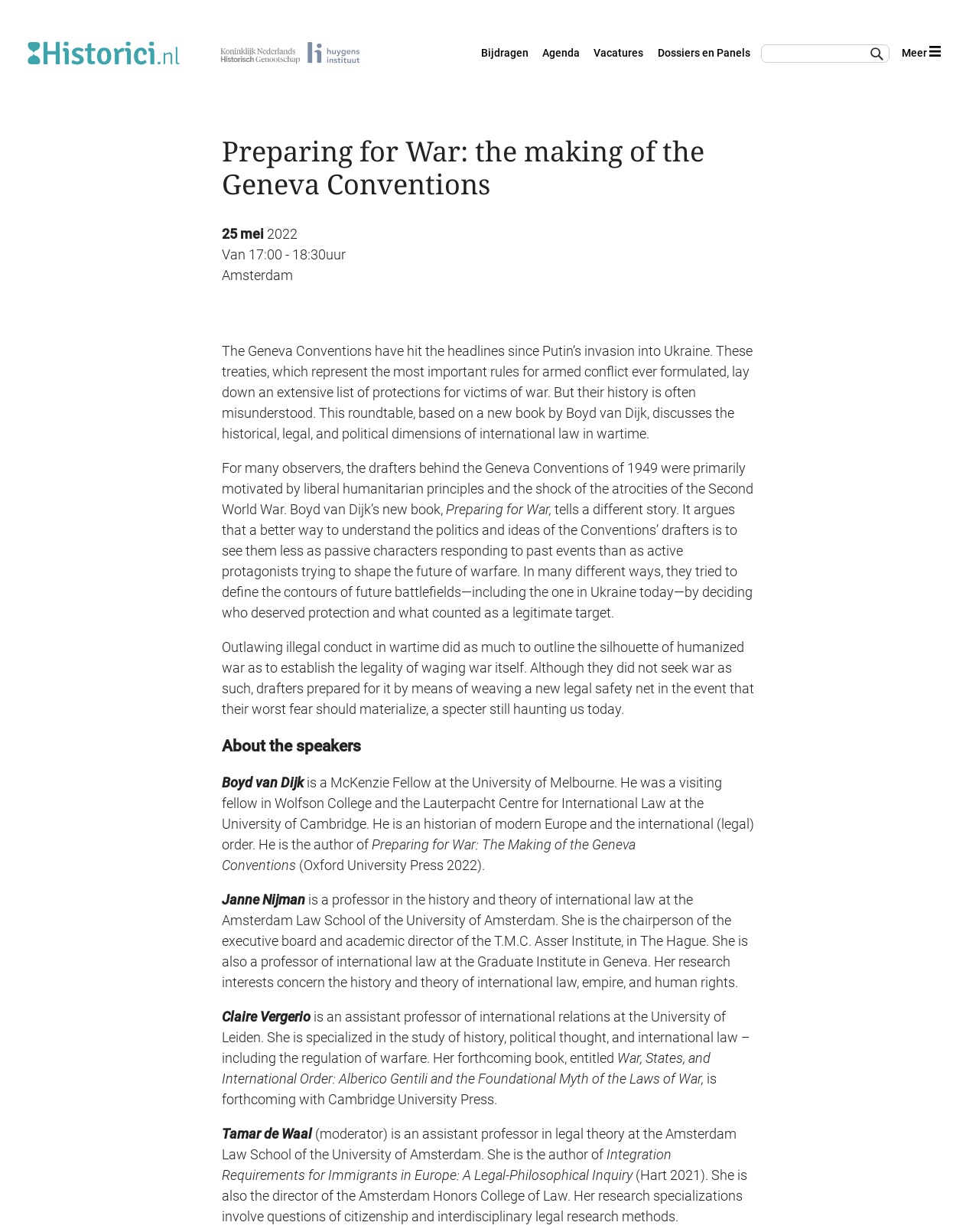Please extract the webpage's main title and generate its text content.

Preparing for War: the making of the Geneva Conventions